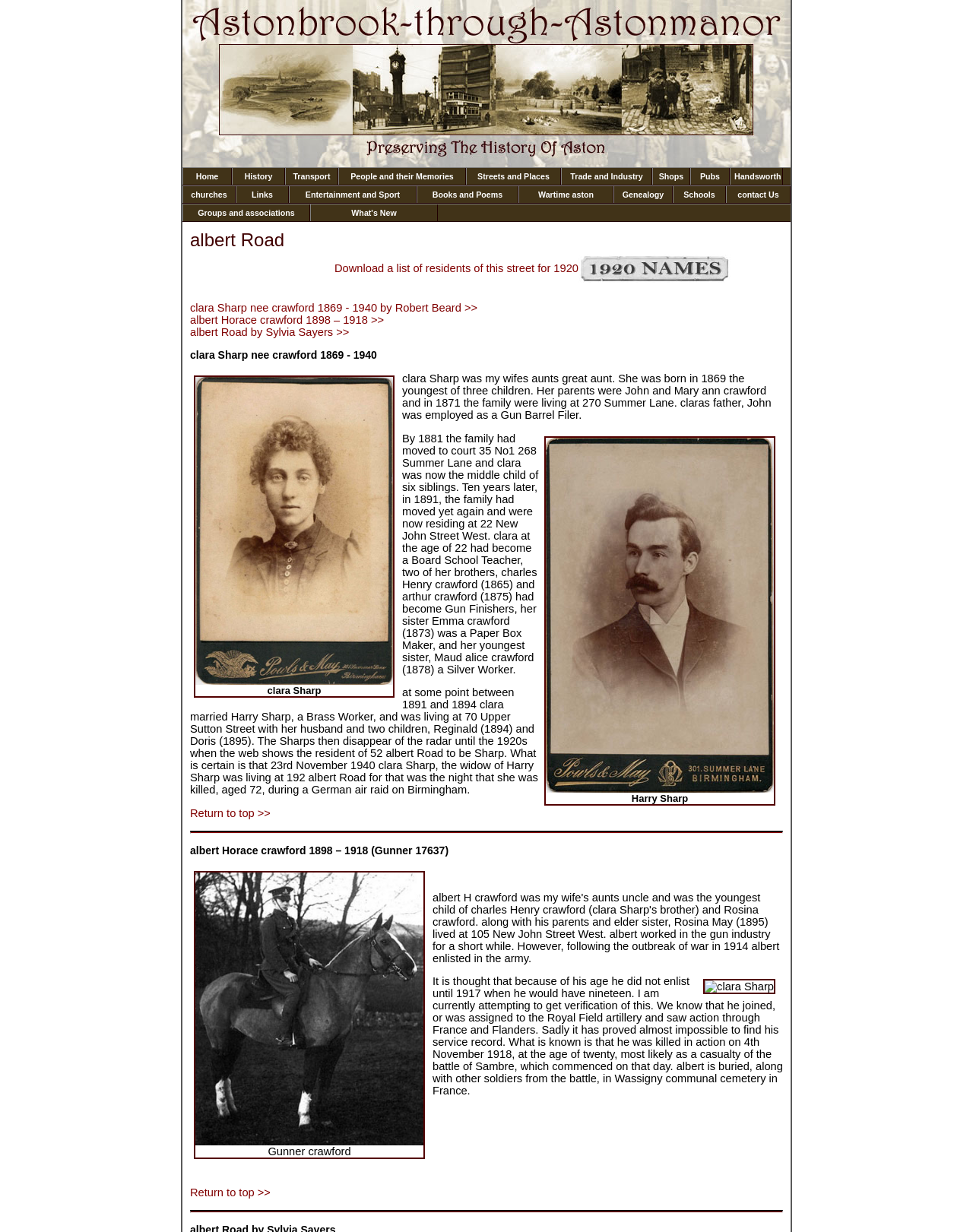How many links are in the top navigation bar?
Your answer should be a single word or phrase derived from the screenshot.

13